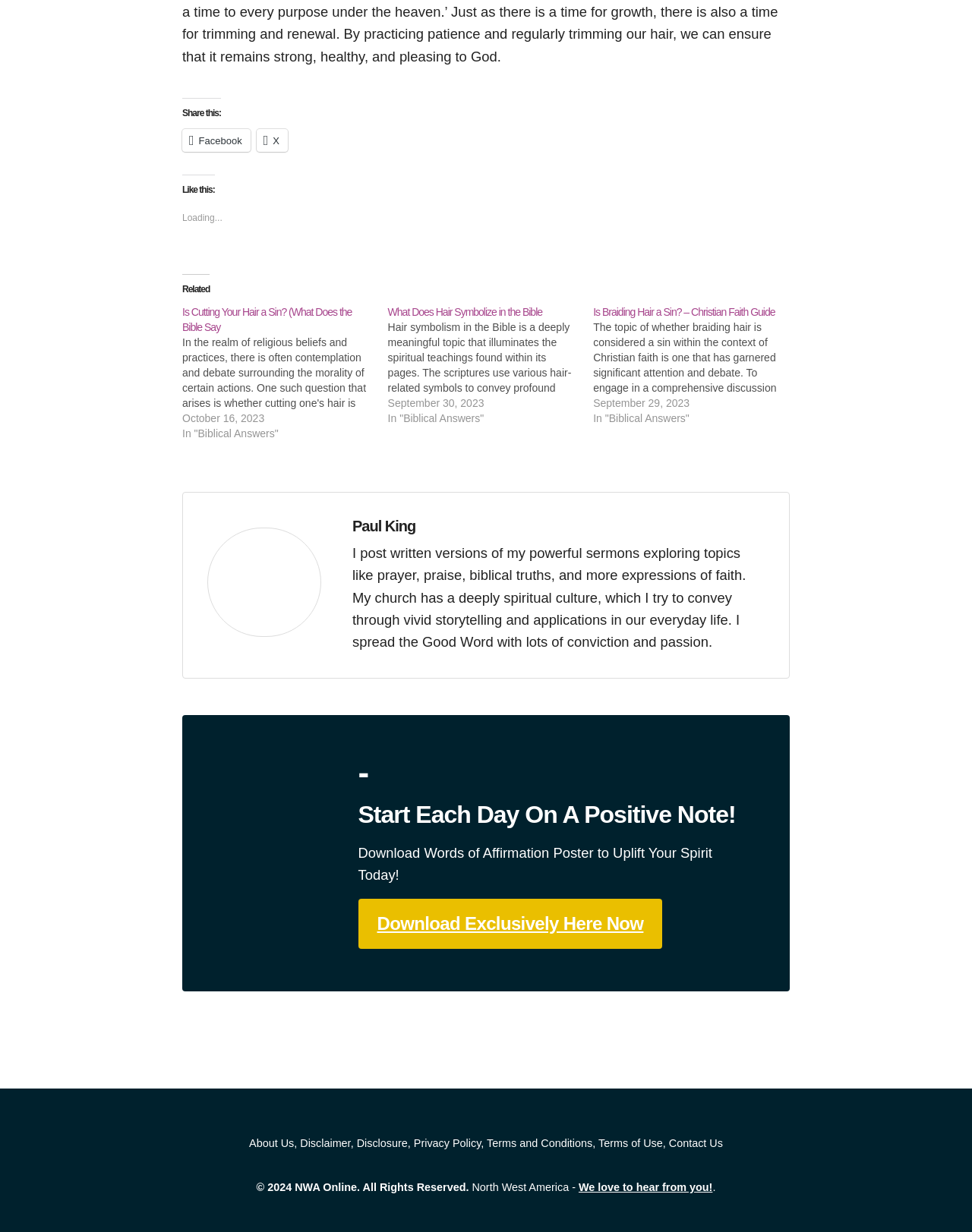Using the provided description: "Download Exclusively Here Now", find the bounding box coordinates of the corresponding UI element. The output should be four float numbers between 0 and 1, in the format [left, top, right, bottom].

[0.368, 0.729, 0.682, 0.77]